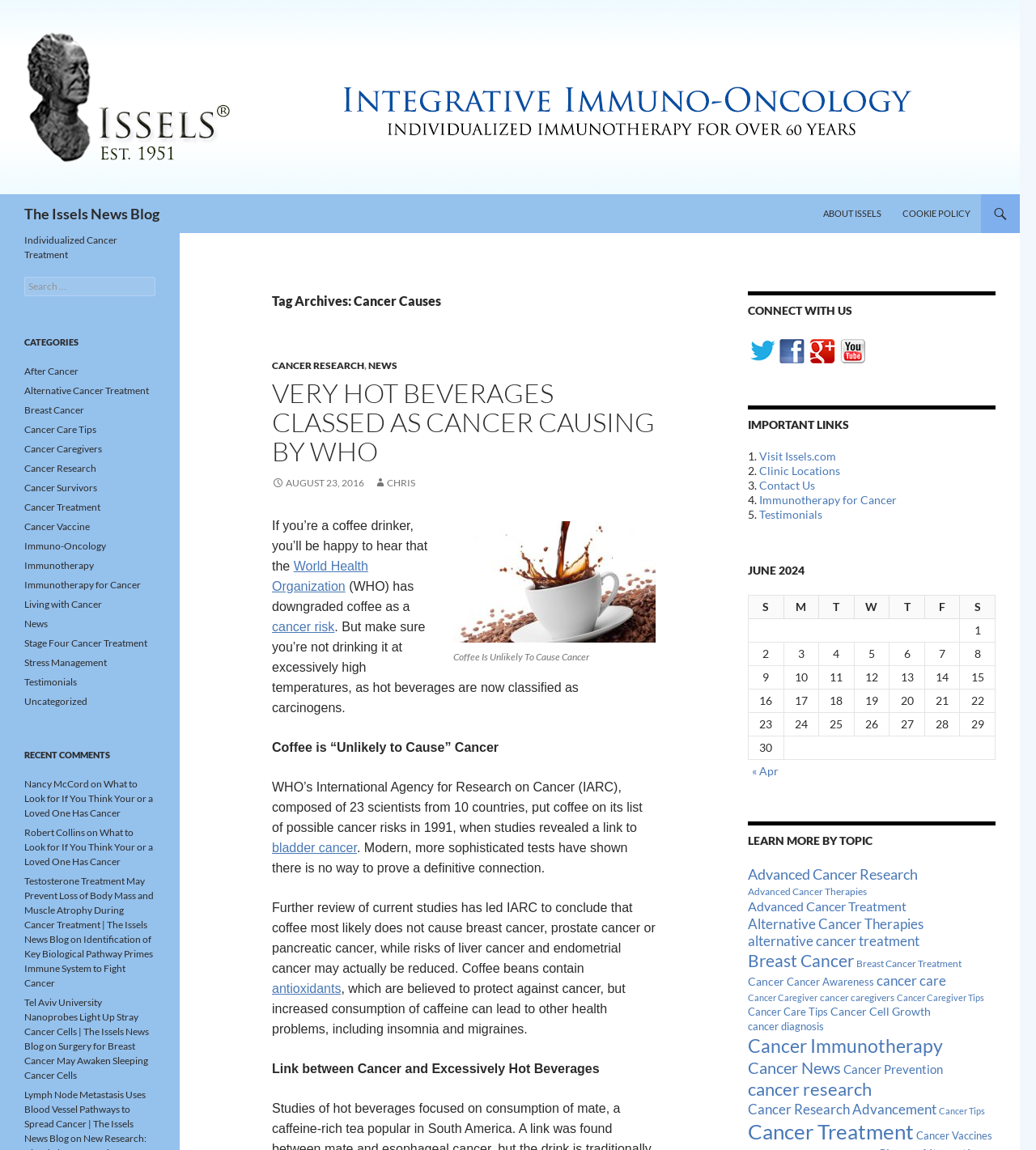Identify the bounding box coordinates of the element to click to follow this instruction: 'Read the 'VERY HOT BEVERAGES CLASSED AS CANCER CAUSING BY WHO' article'. Ensure the coordinates are four float values between 0 and 1, provided as [left, top, right, bottom].

[0.262, 0.329, 0.633, 0.405]